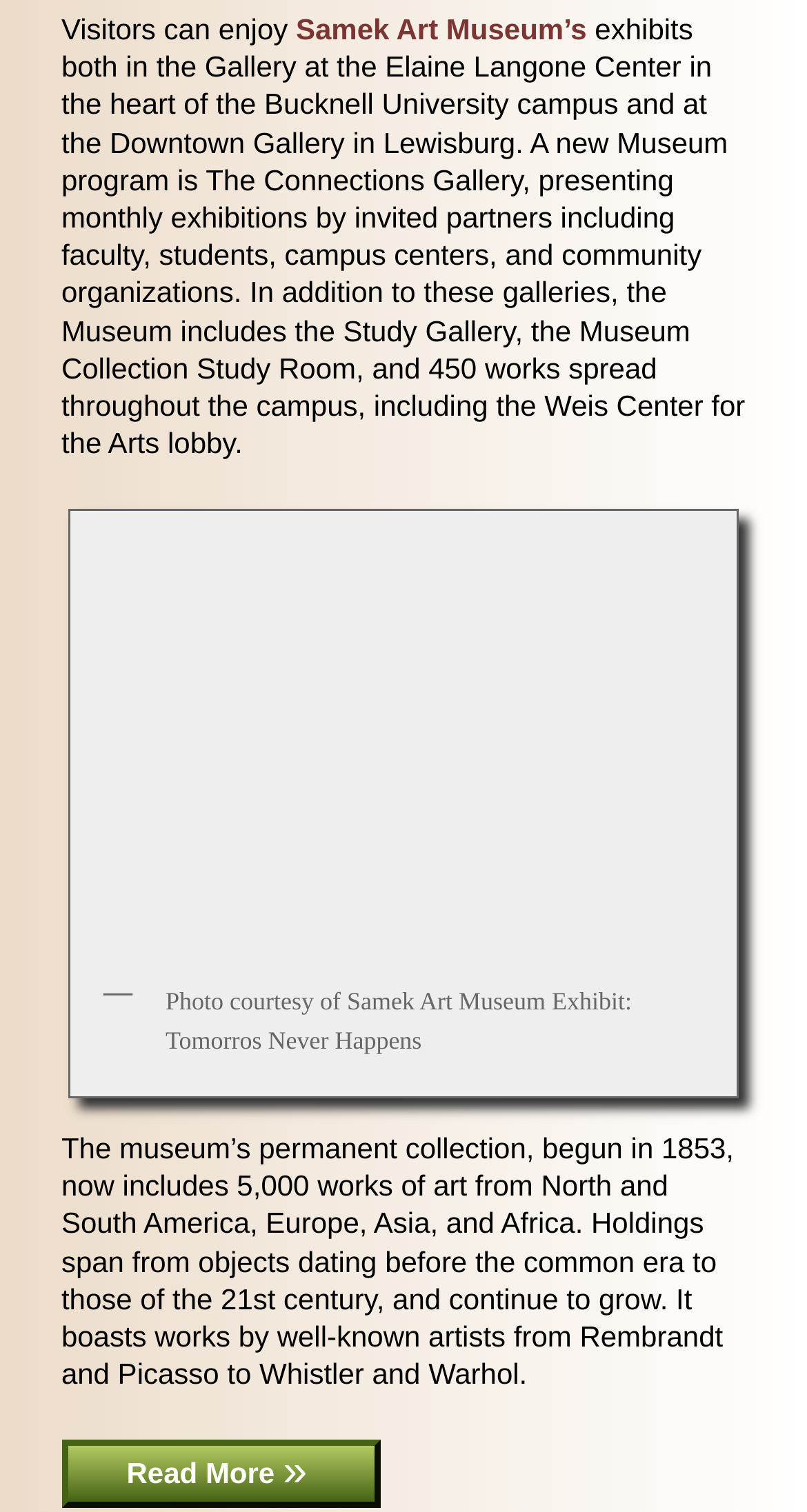What is the name of the museum mentioned?
Answer the question with a single word or phrase, referring to the image.

Samek Art Museum